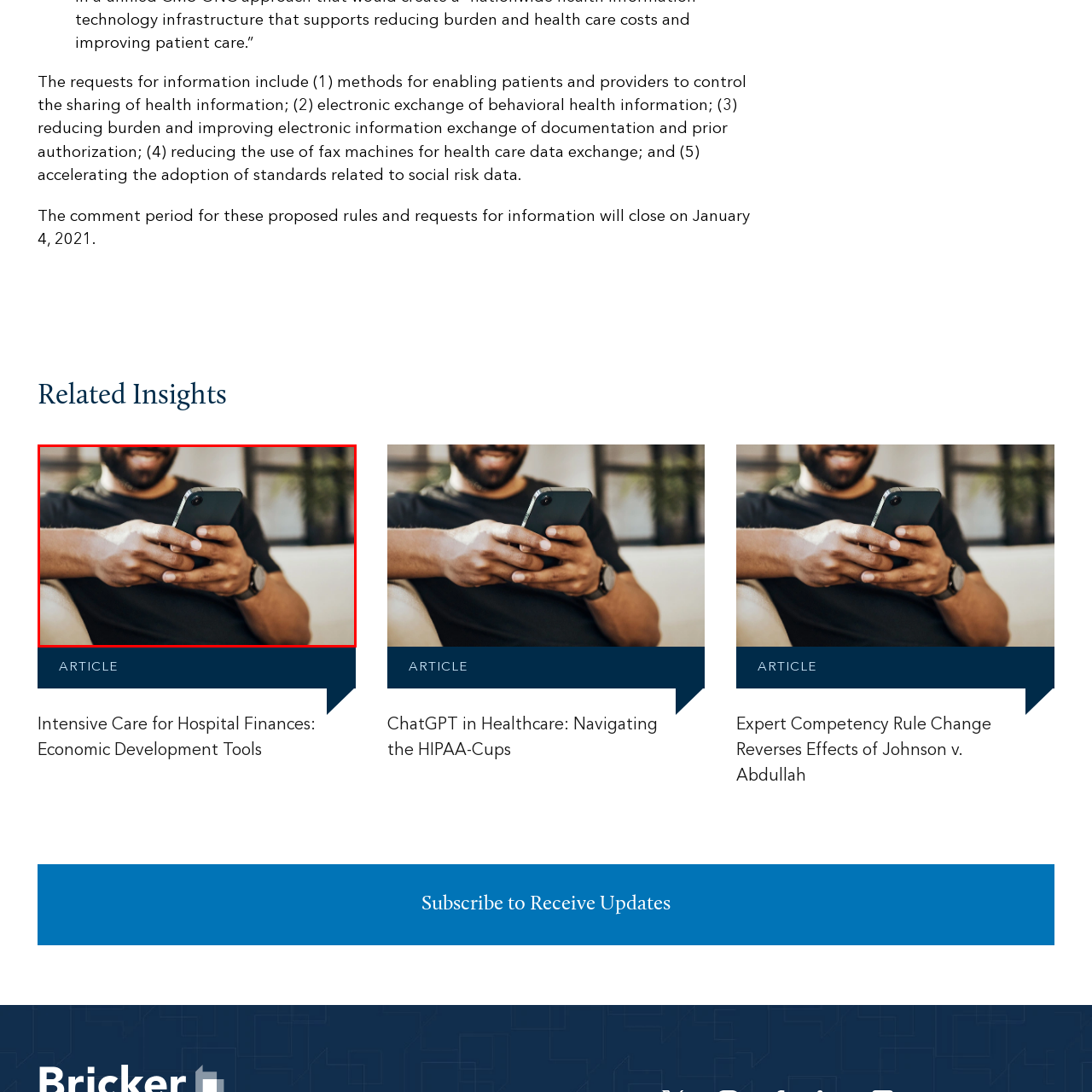Observe the highlighted image and answer the following: Is the person in the image in a public space?

No